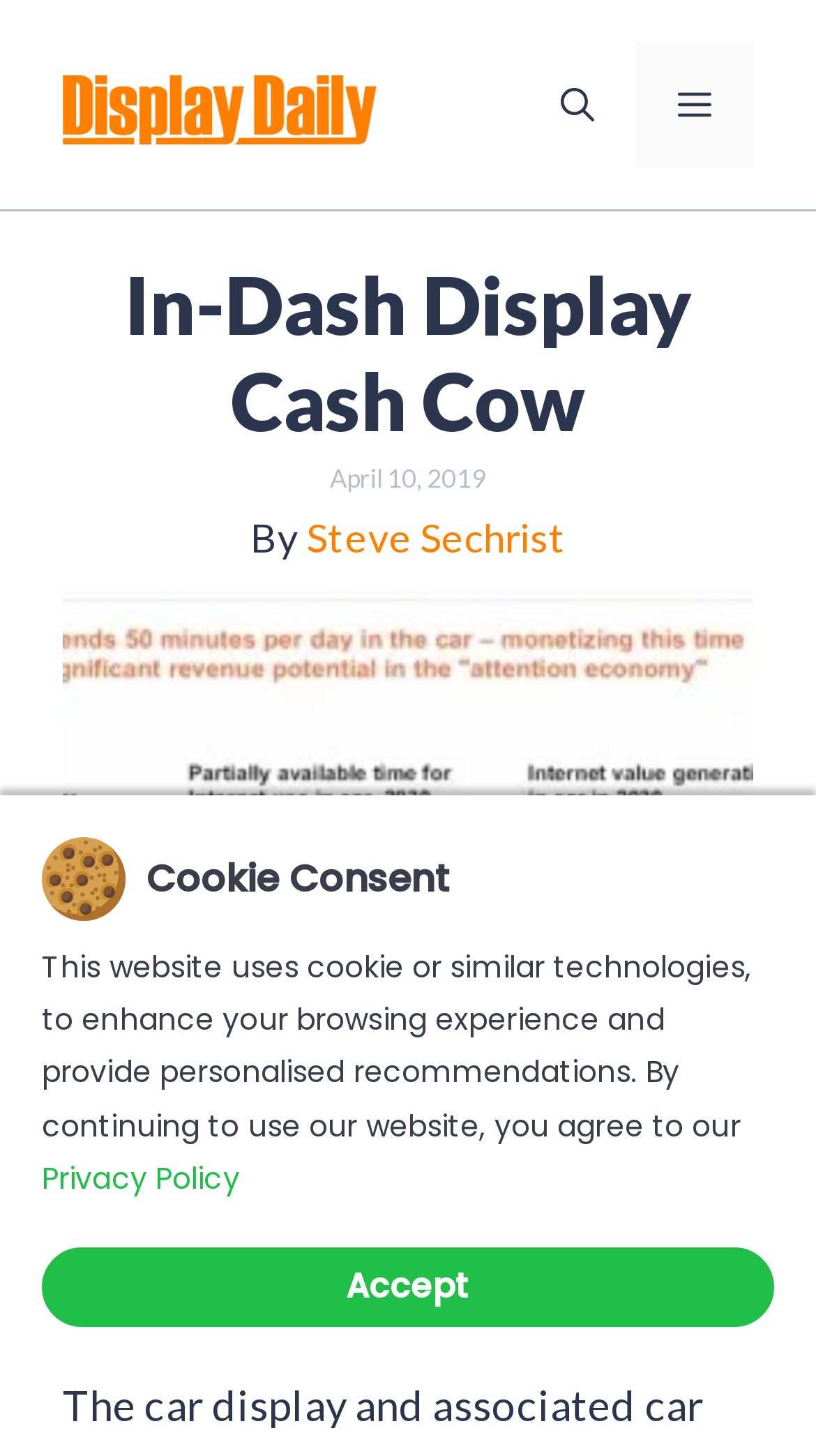What is the purpose of the button at the bottom of the page?
Give a single word or phrase answer based on the content of the image.

Accept